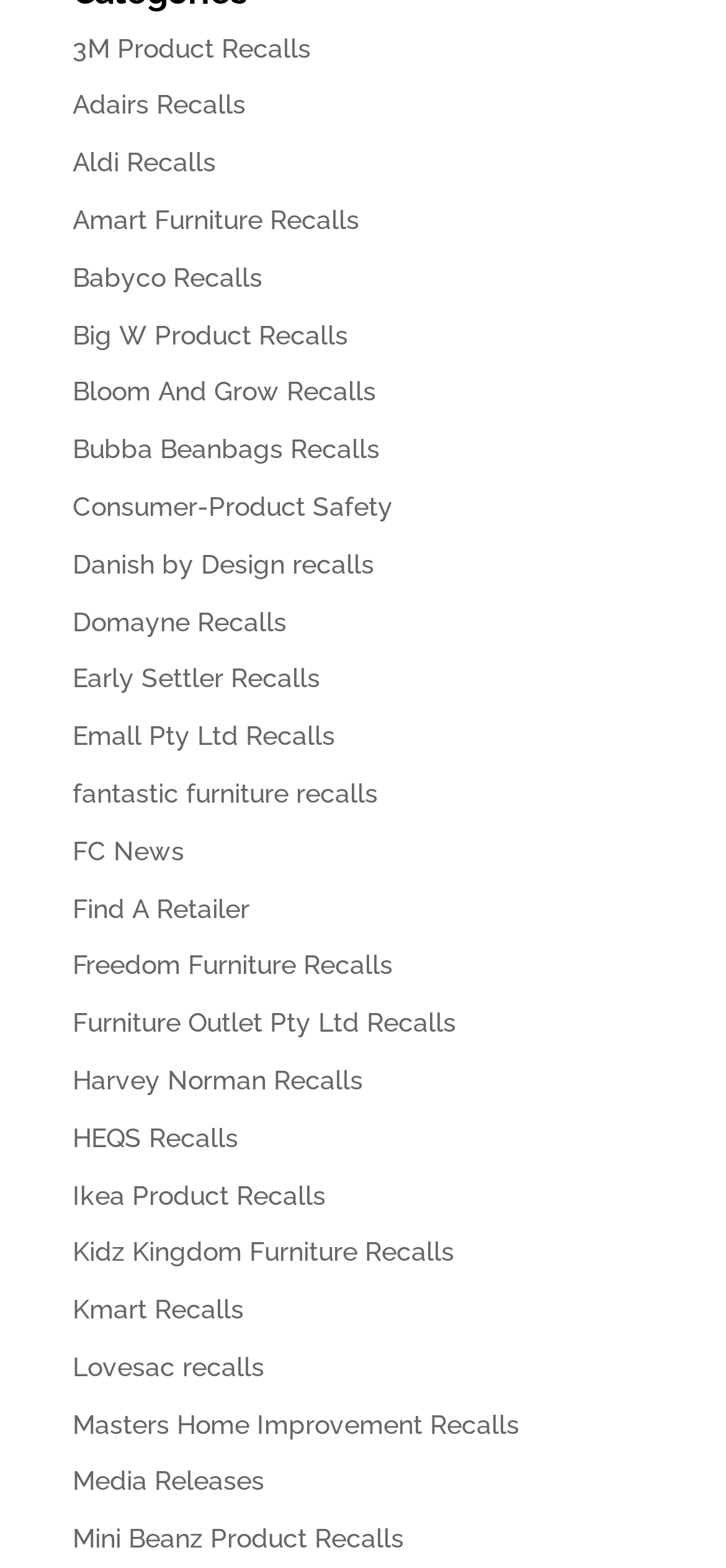Please determine the bounding box coordinates of the element's region to click in order to carry out the following instruction: "view more options". The coordinates should be four float numbers between 0 and 1, i.e., [left, top, right, bottom].

None